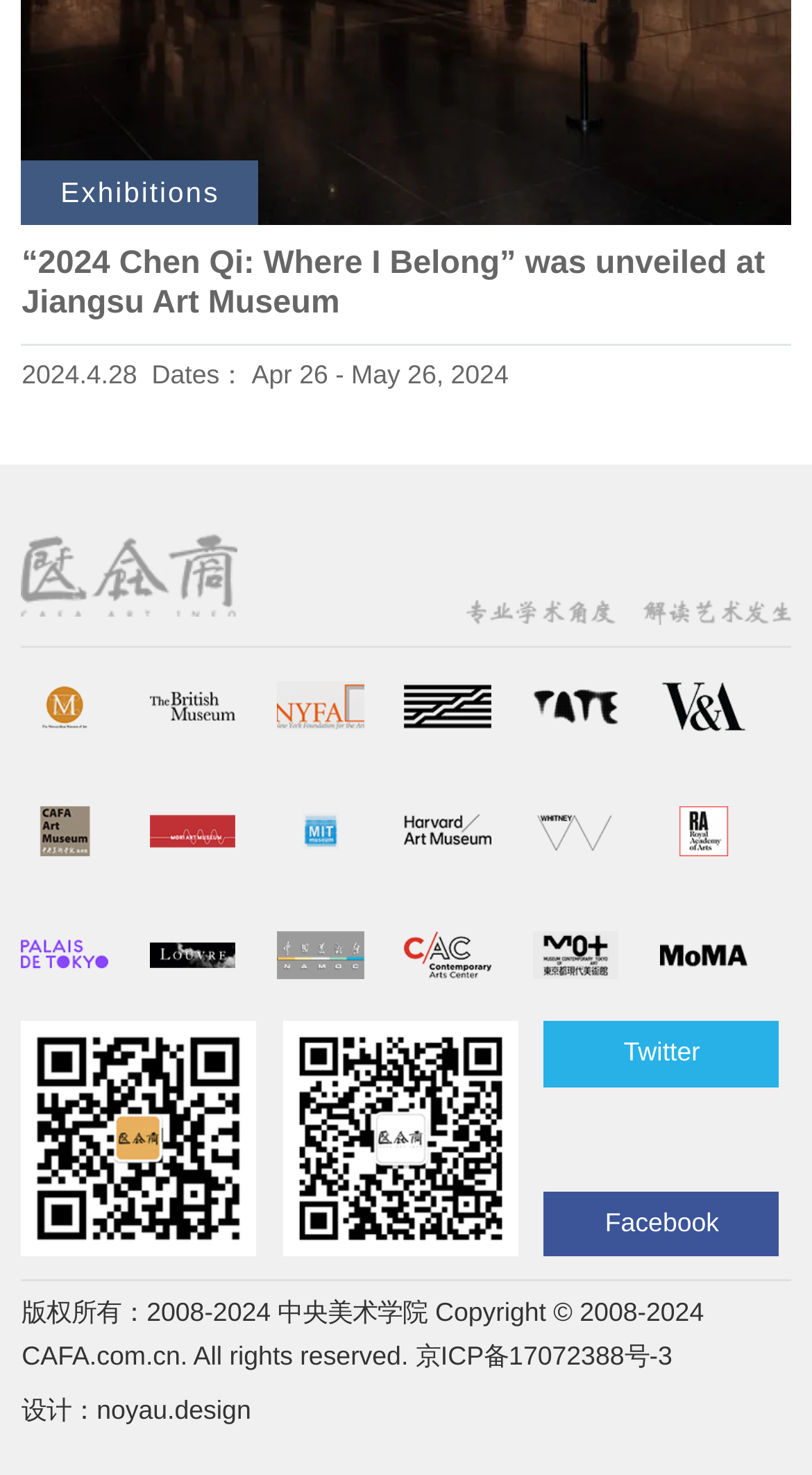Please specify the bounding box coordinates of the clickable region necessary for completing the following instruction: "Click the Homepage link". The coordinates must consist of four float numbers between 0 and 1, i.e., [left, top, right, bottom].

[0.027, 0.359, 0.293, 0.418]